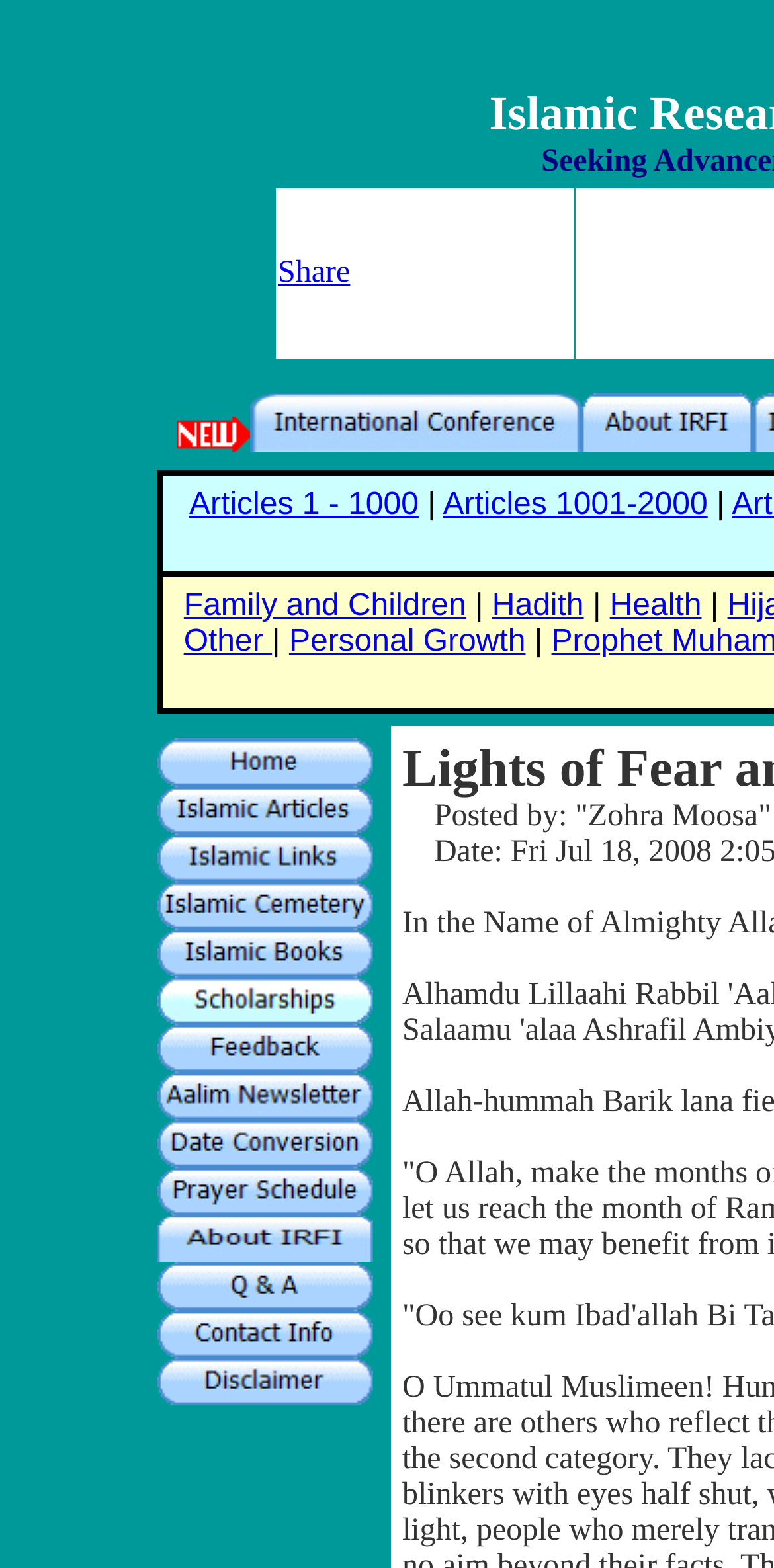How many images are associated with the 'Home' link?
Please give a detailed and thorough answer to the question, covering all relevant points.

I examined the 'Home' link and found that it has one associated image, which is likely a icon or logo for the 'Home' section.